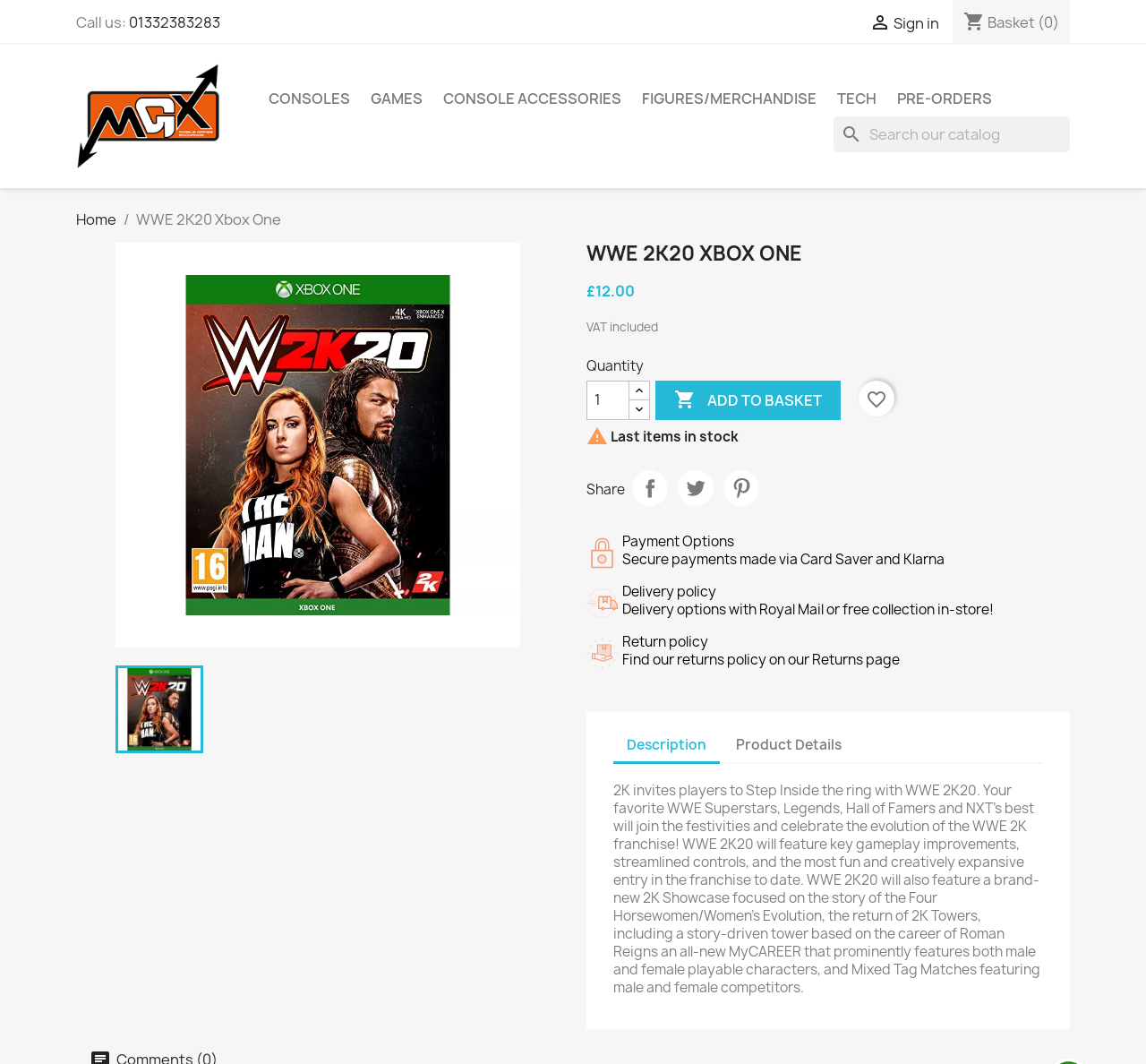Could you highlight the region that needs to be clicked to execute the instruction: "Read the article about 'The Role of A-Book Brokers in Ensuring Transparent Crypto Trading'"?

None